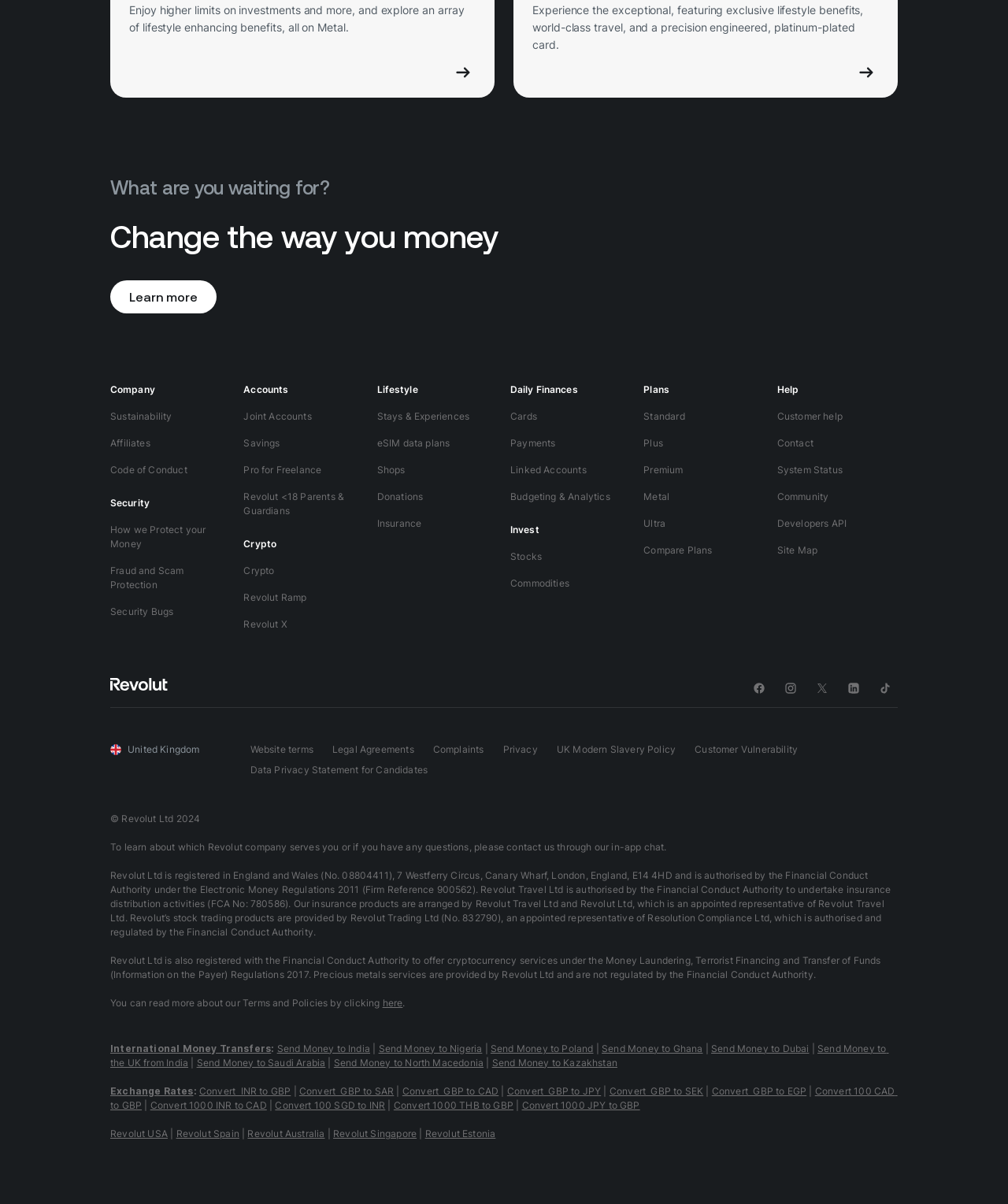Find the bounding box coordinates of the clickable region needed to perform the following instruction: "Learn more about changing the way you money". The coordinates should be provided as four float numbers between 0 and 1, i.e., [left, top, right, bottom].

[0.109, 0.233, 0.215, 0.26]